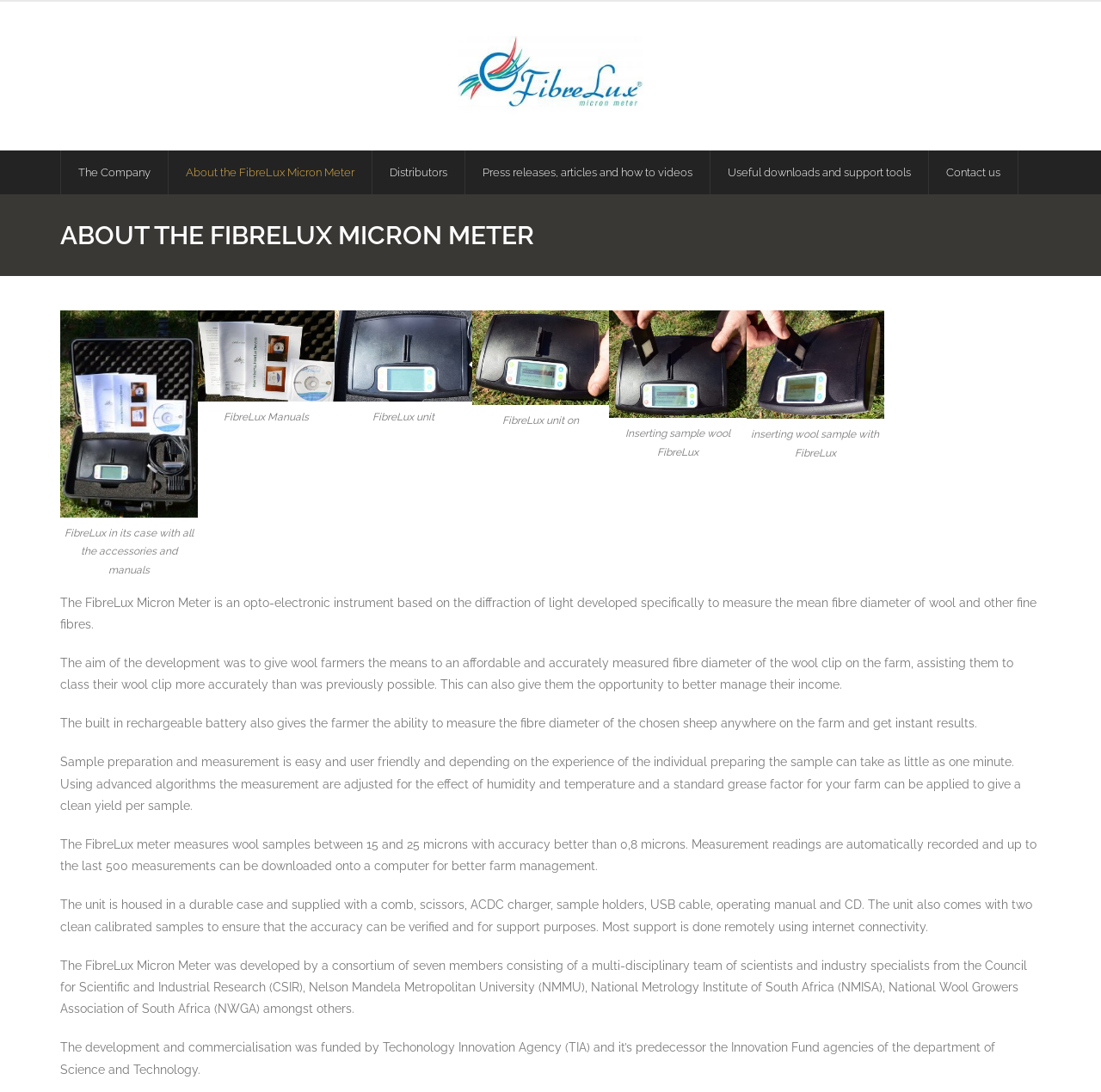Identify and generate the primary title of the webpage.

ABOUT THE FIBRELUX MICRON METER